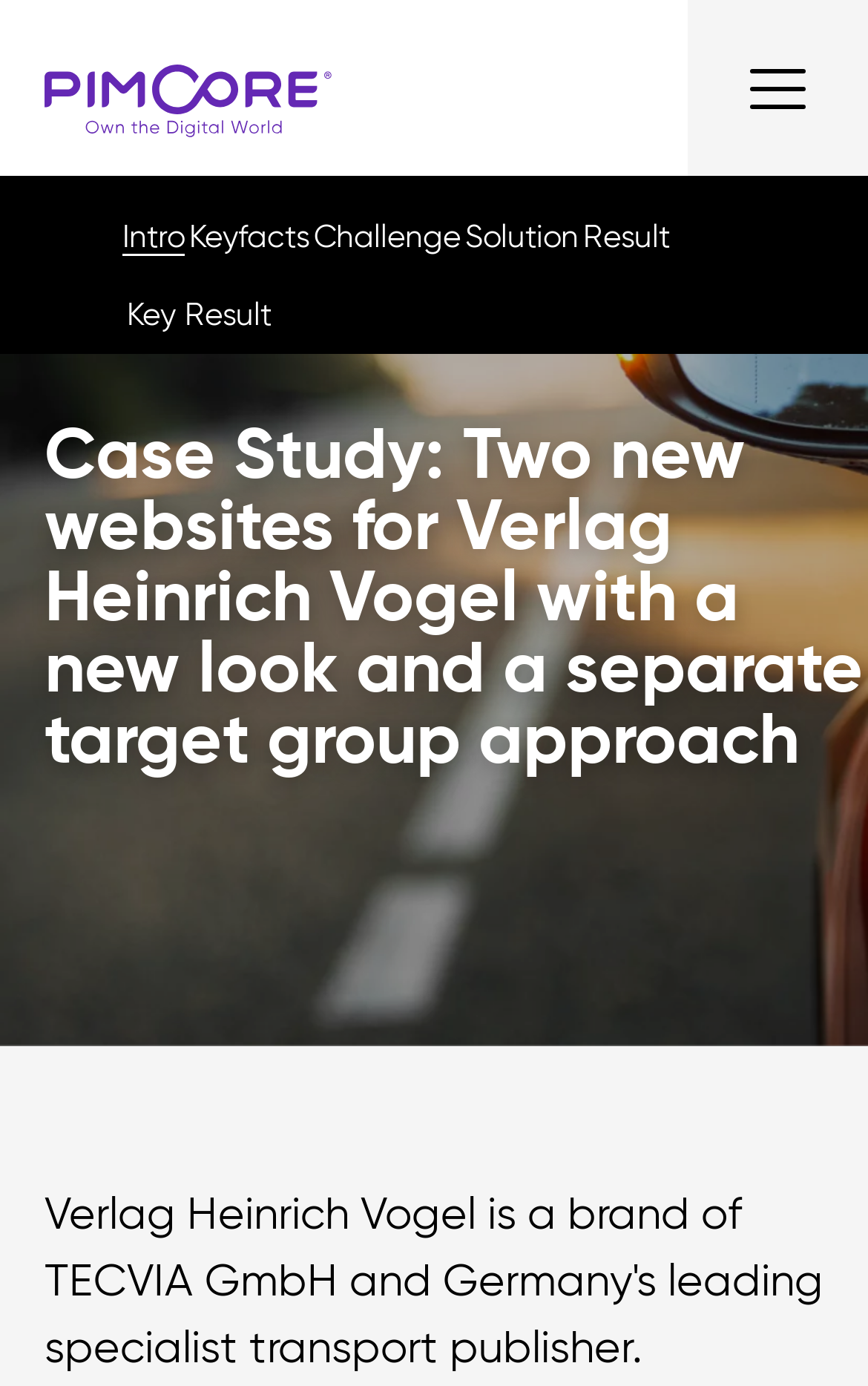Please find the bounding box coordinates of the element that you should click to achieve the following instruction: "Click on the Pimcore Platform link". The coordinates should be presented as four float numbers between 0 and 1: [left, top, right, bottom].

[0.0, 0.005, 0.385, 0.124]